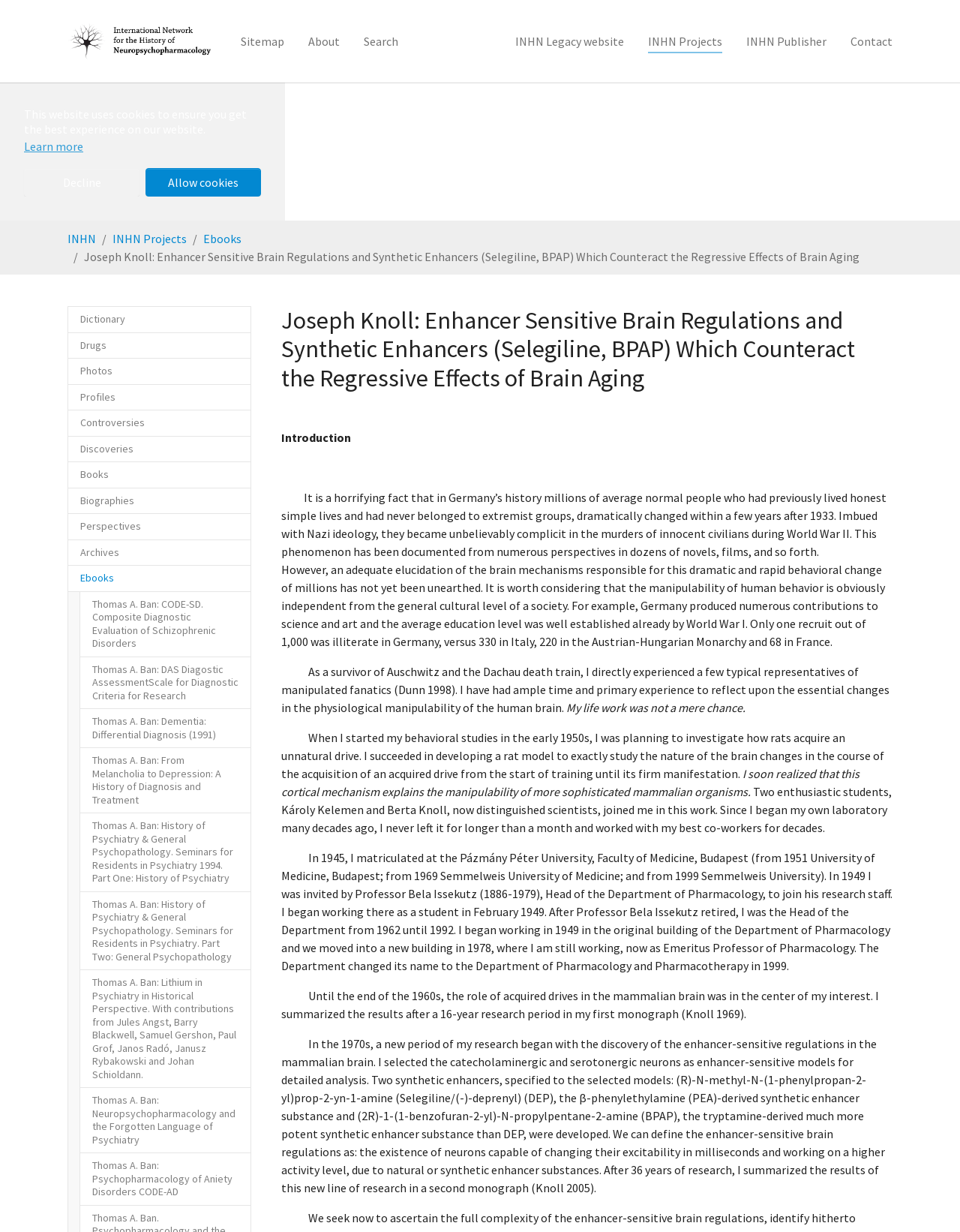Pinpoint the bounding box coordinates of the element to be clicked to execute the instruction: "search for Joseph Knoll".

[0.367, 0.021, 0.428, 0.046]